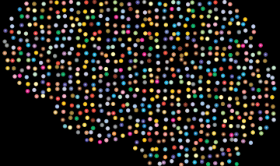What is the background color of the image?
Ensure your answer is thorough and detailed.

As I analyze the image, I observe that the colorful dots are set against a contrasting background. This background is noticeably darker than the vibrant dots, which helps to emphasize the intricate network of ideas and knowledge represented by the brain shape.